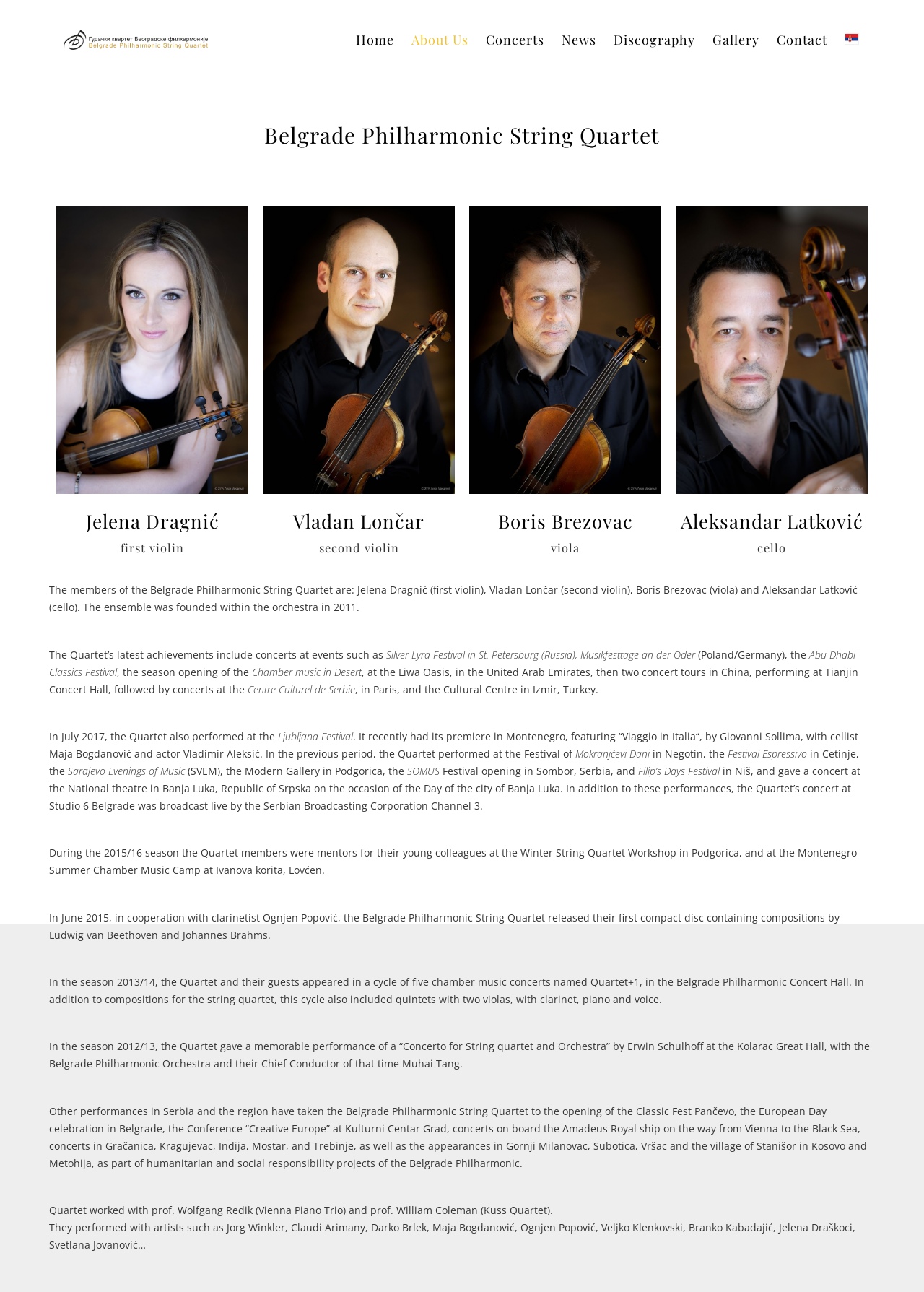Based on the element description, predict the bounding box coordinates (top-left x, top-left y, bottom-right x, bottom-right y) for the UI element in the screenshot: Contact

[0.836, 0.02, 0.9, 0.041]